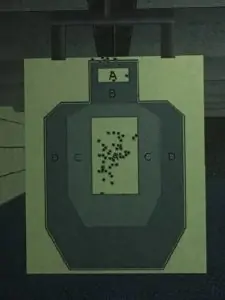Provide a comprehensive description of the image.

The image depicts a shooting range target, showcasing a series of bullet holes concentrated within the designated scoring area. The target has various labeled sections, clearly marked with letters A, B, C, D, and E, indicating different zones for scoring accuracy during shooting practice. The sizable expanse of the target, along with the evidence of multiple shots, suggests a focus on improving shooting skills under professional instruction. This particular session was part of a training experience that likely involved direct feedback from a former Navy SEAL, emphasizing the setting’s blend of empowerment and competition. The structured layout of the target illustrates the meticulous nature of marksmanship training, reflecting a commitment to mastering firearm skills.